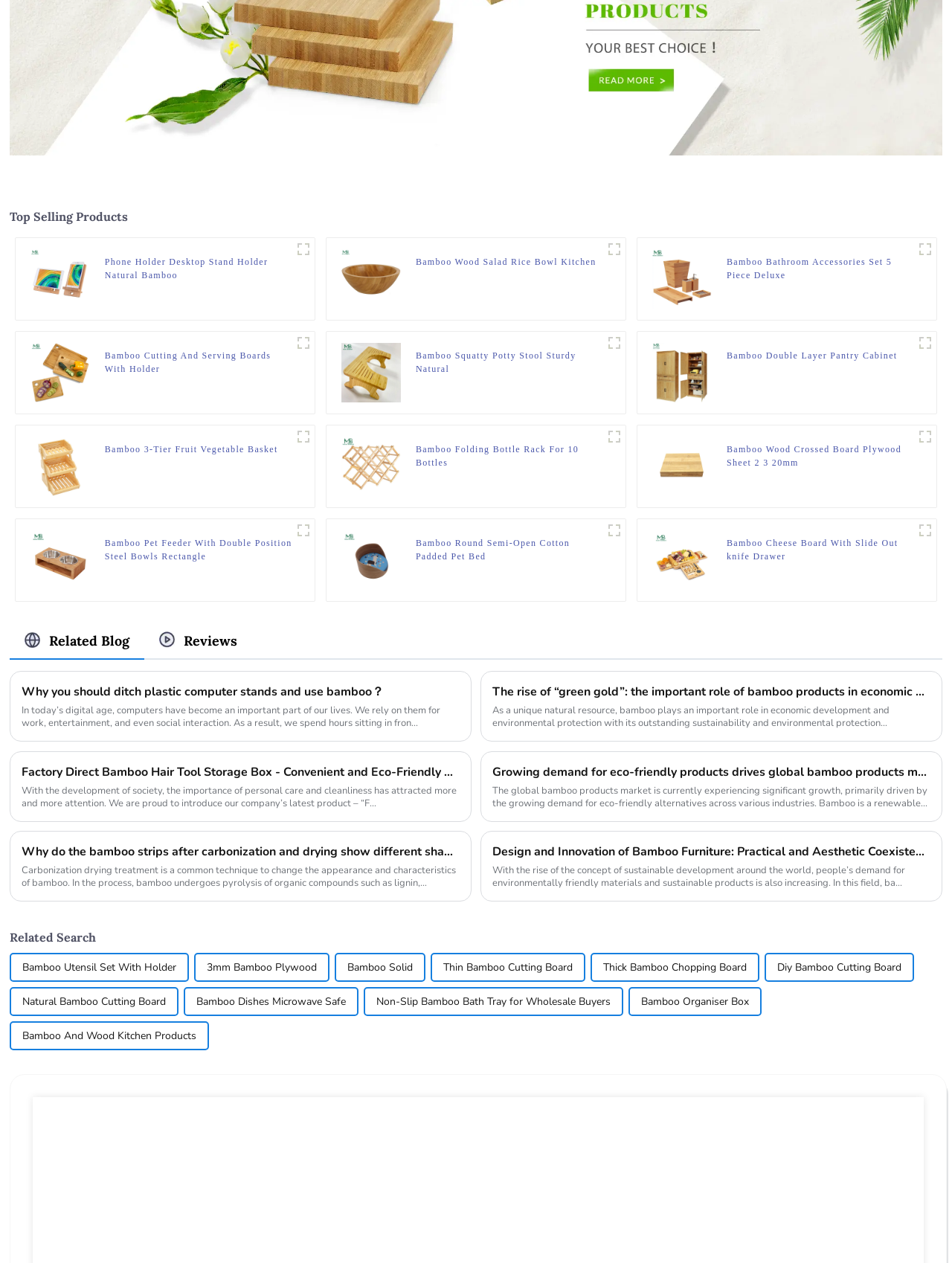Please determine the bounding box coordinates of the clickable area required to carry out the following instruction: "Learn more about the 'Eco-Friendly Bamboo Fruit Basket Bowl' product". The coordinates must be four float numbers between 0 and 1, represented as [left, top, right, bottom].

[0.032, 0.364, 0.094, 0.373]